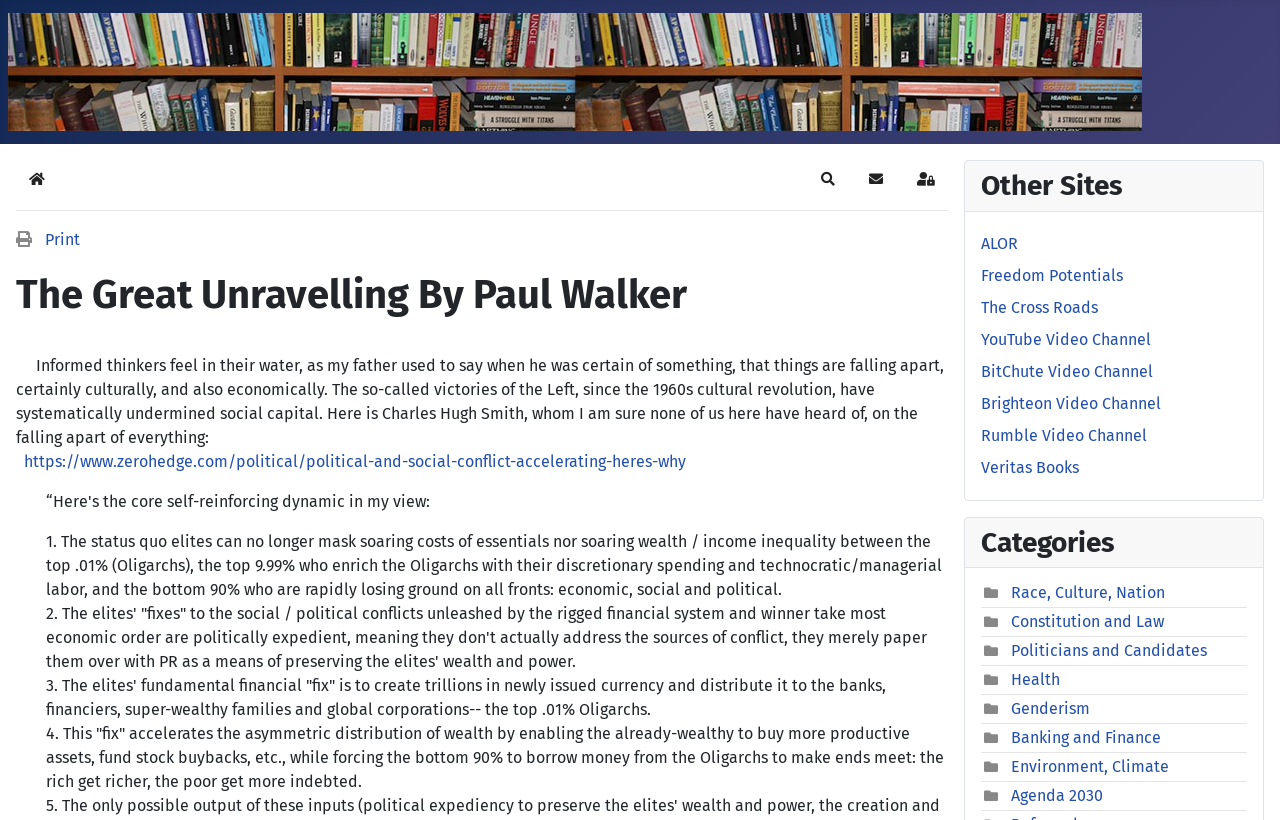Refer to the element description Genderism and identify the corresponding bounding box in the screenshot. Format the coordinates as (top-left x, top-left y, bottom-right x, bottom-right y) with values in the range of 0 to 1.

[0.79, 0.853, 0.852, 0.876]